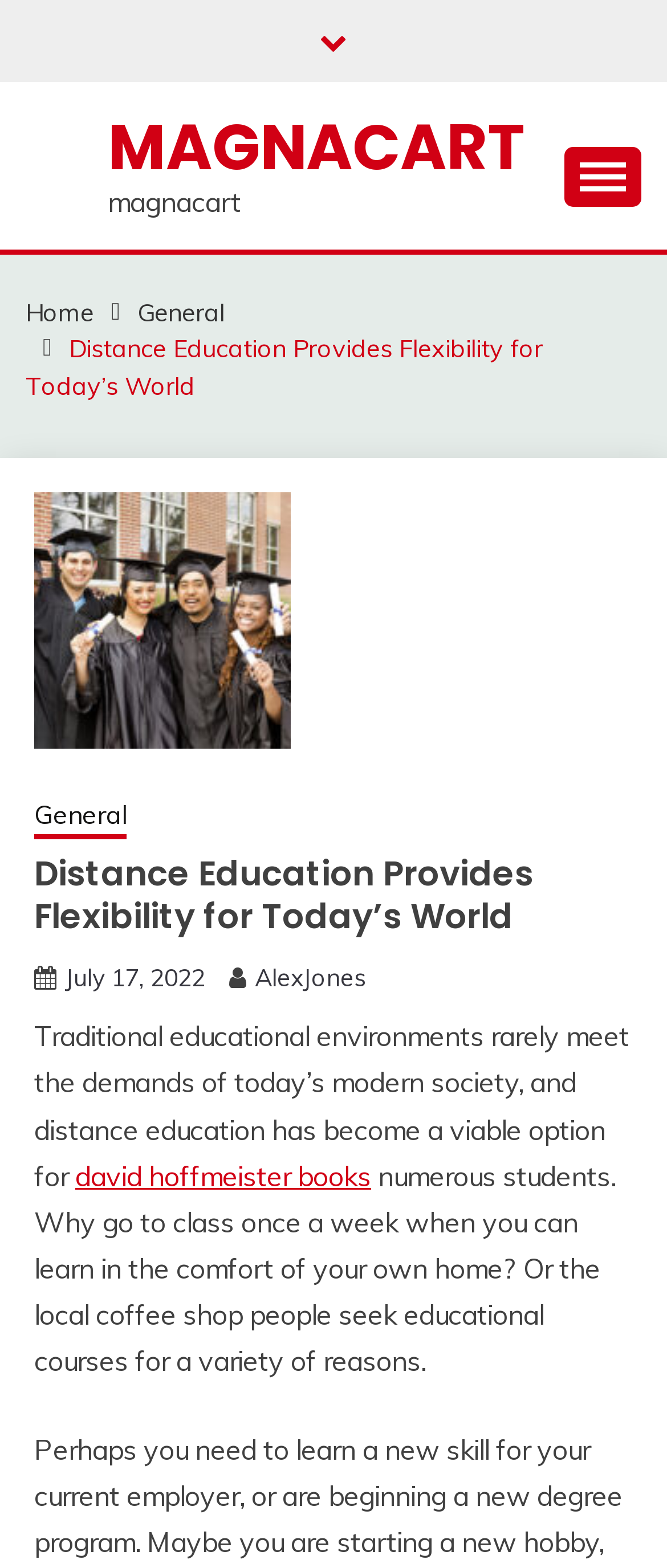Find the bounding box coordinates of the element's region that should be clicked in order to follow the given instruction: "log in". The coordinates should consist of four float numbers between 0 and 1, i.e., [left, top, right, bottom].

None